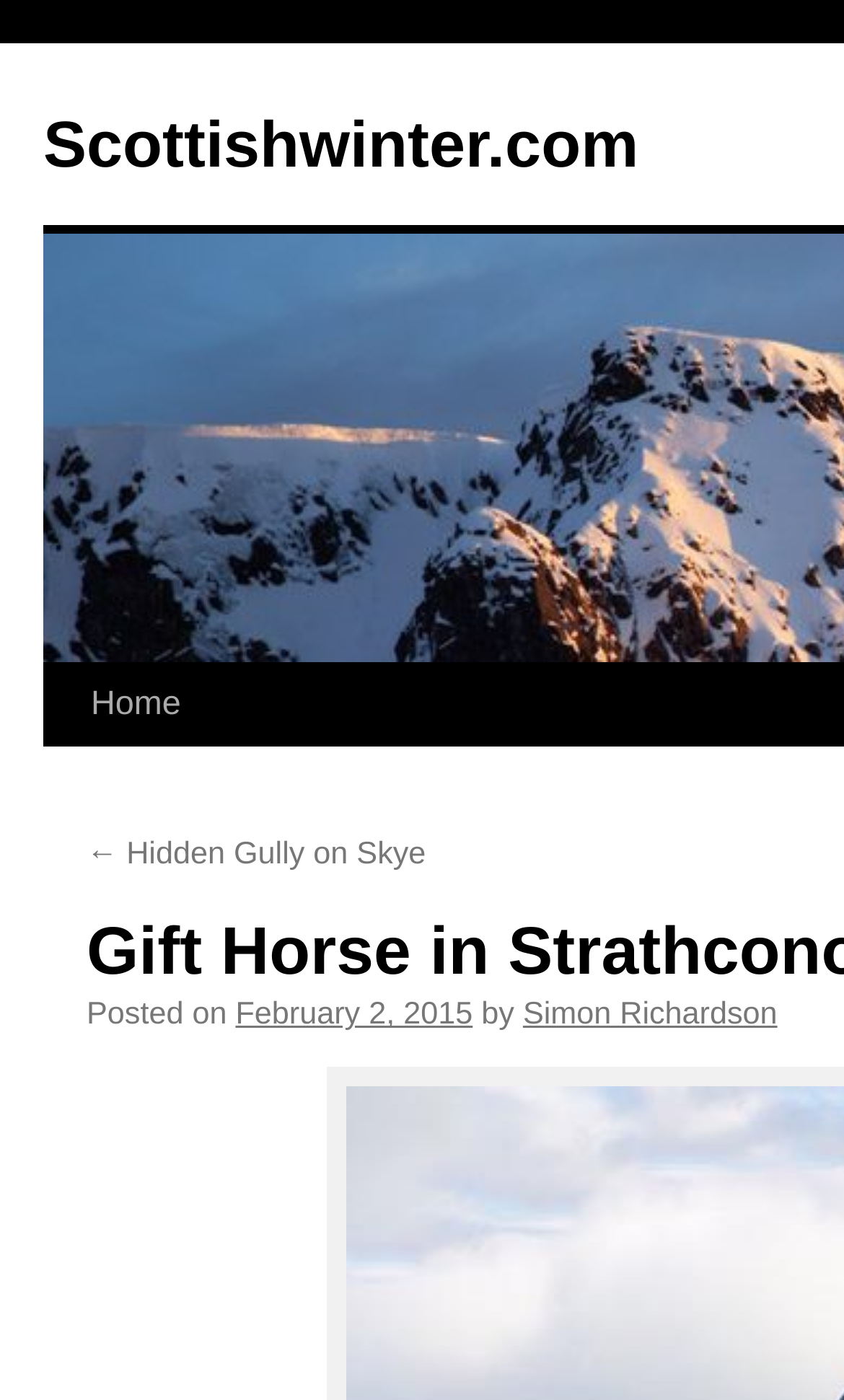From the element description Scottishwinter.com, predict the bounding box coordinates of the UI element. The coordinates must be specified in the format (top-left x, top-left y, bottom-right x, bottom-right y) and should be within the 0 to 1 range.

[0.051, 0.079, 0.757, 0.13]